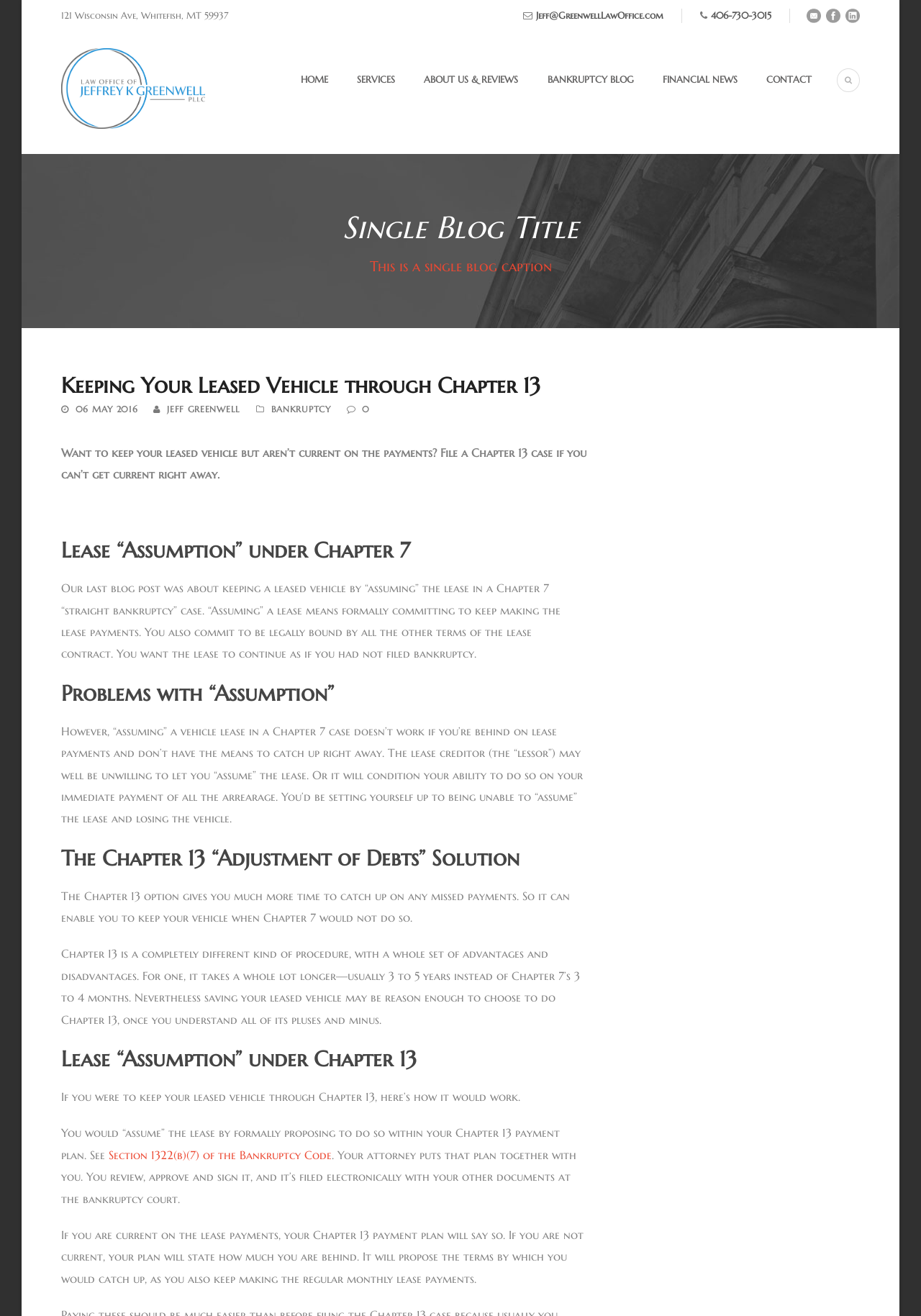Describe the webpage meticulously, covering all significant aspects.

This webpage is about keeping a leased vehicle through Chapter 13 bankruptcy. At the top, there is a header with the title "Keeping Your Leased Vehicle through Chapter 13 - greenwelllawoffices.com". Below this, there is a section with the law office's address, phone number, and email address, along with social media links. 

To the right of this section, there is a navigation menu with links to different pages, including "HOME", "SERVICES", "ABOUT US & REVIEWS", "BANKRUPTCY BLOG", "FINANCIAL NEWS", and "CONTACT". 

Below the navigation menu, there is a single blog post with a title "Keeping Your Leased Vehicle through Chapter 13". The post discusses the differences between Chapter 7 and Chapter 13 bankruptcy in terms of keeping a leased vehicle. It explains that Chapter 7 bankruptcy may not allow you to keep the vehicle if you are behind on payments, while Chapter 13 provides more time to catch up on missed payments. 

The post is divided into sections with headings, including "Lease “Assumption” under Chapter 7", "Problems with “Assumption”", "The Chapter 13 “Adjustment of Debts” Solution", and "Lease “Assumption” under Chapter 13". Each section provides detailed information about the process of keeping a leased vehicle through bankruptcy.